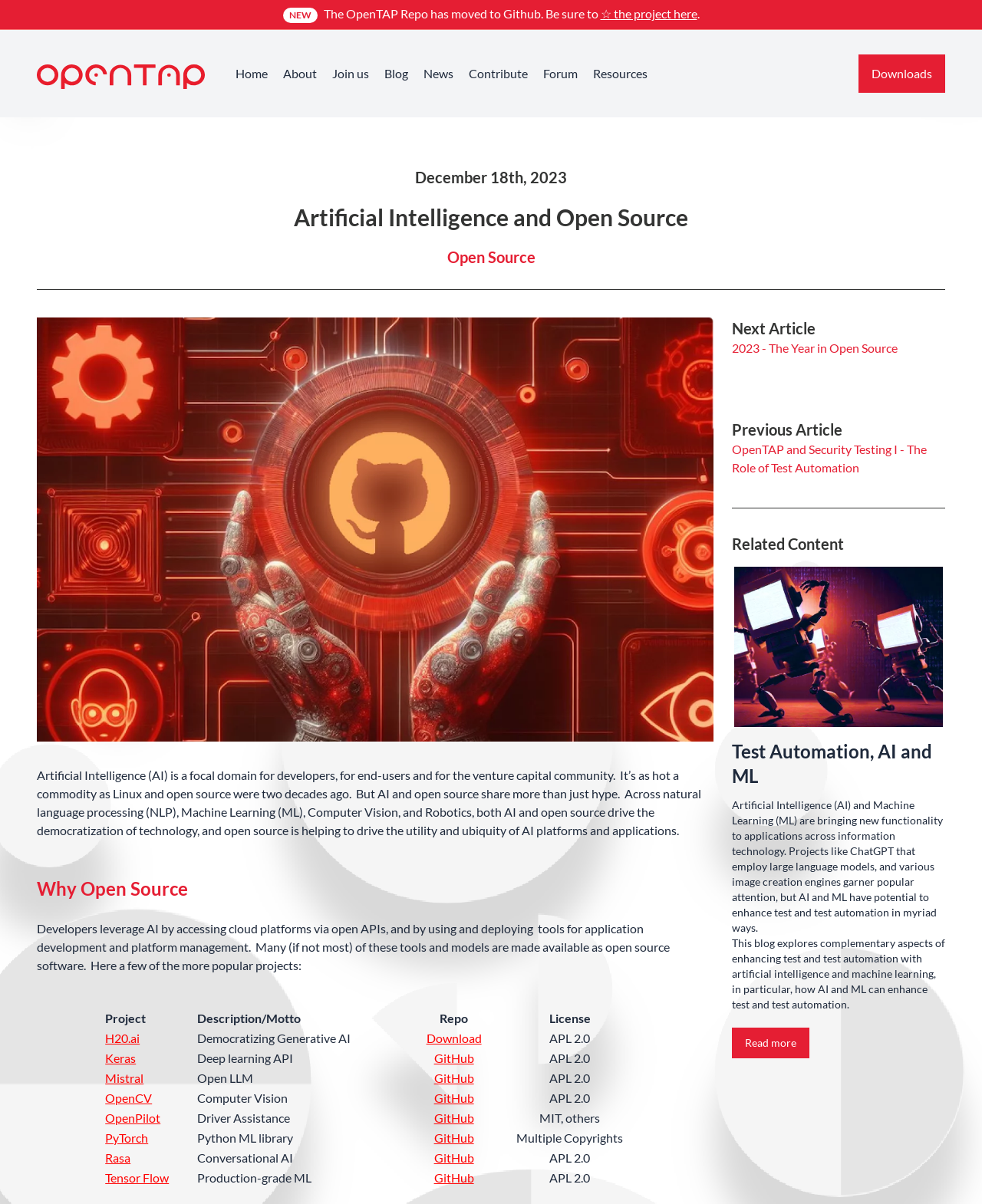Based on the image, provide a detailed and complete answer to the question: 
What is the date of the latest article?

I found the date of the latest article by looking at the time element that says 'December 18th, 2023', which is located near the 'Published on' text.